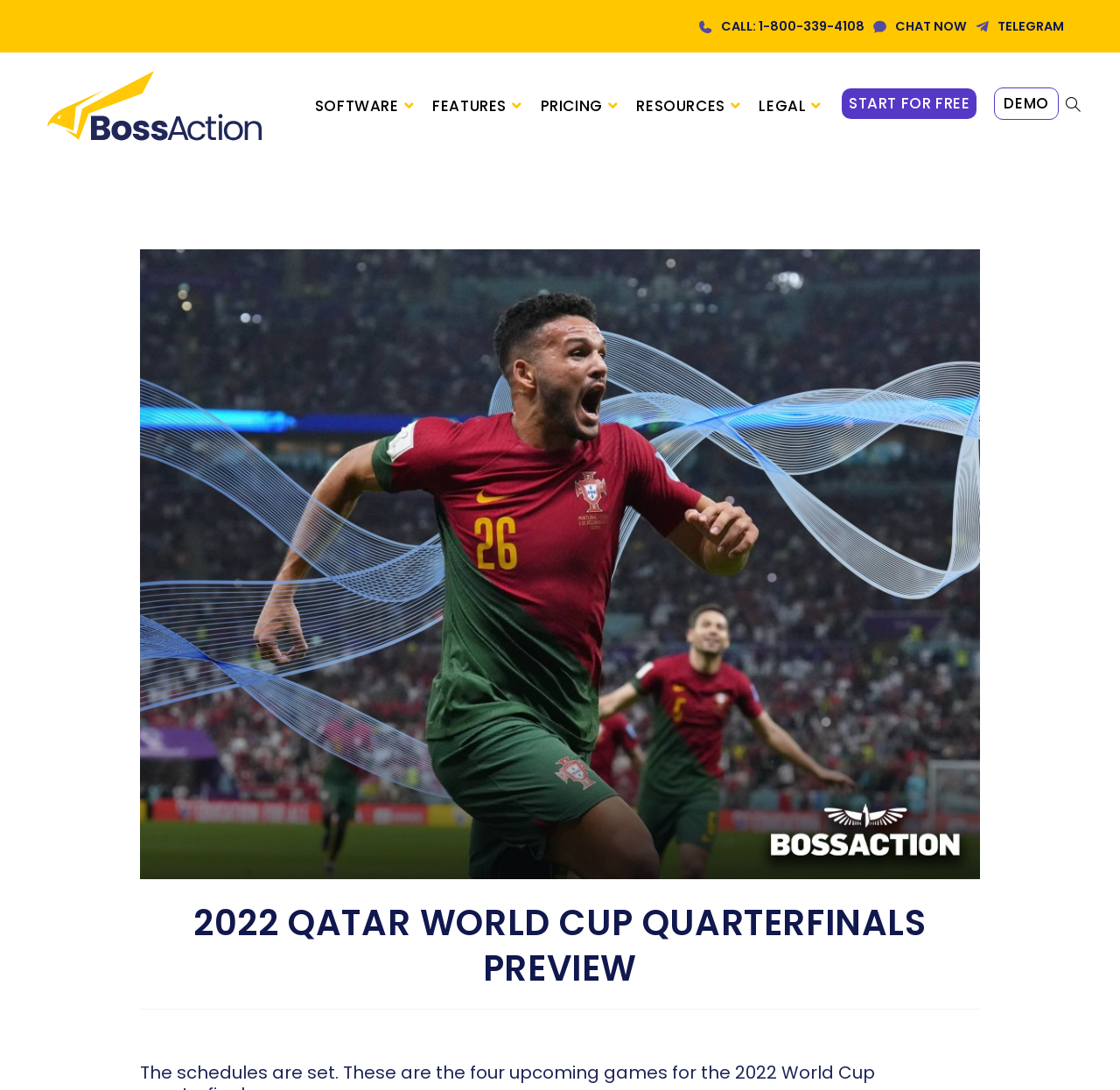Elaborate on the different components and information displayed on the webpage.

The webpage is about the 2022 Qatar World Cup Quarterfinals Preview. At the top, there are three links: "CALL: 1-800-339-4108", "CHAT NOW", and "TELEGRAM", aligned horizontally and close to the top edge of the page. 

Below these links, there is a layout table with a link "BossAction" that contains an image of the same name. This table is positioned near the top-left corner of the page.

To the right of the layout table, there are five links: "SOFTWARE", "FEATURES", "PRICING", "RESOURCES", and "LEGAL", arranged horizontally and aligned with the top edge of the layout table.

Further down, there are two prominent links: "START FOR FREE" and "DEMO", positioned near the top-right corner of the page. Next to these links, there is another link "TOGGLE WEBSITE SEARCH" that contains an image with a description "You are currently viewing 2022 Qatar World Cup Quarterfinals Preview". This image takes up most of the page's width and is positioned near the top-center of the page.

At the very top-center of the page, there is a large heading "2022 QATAR WORLD CUP QUARTERFINALS PREVIEW" that spans almost the entire width of the page.